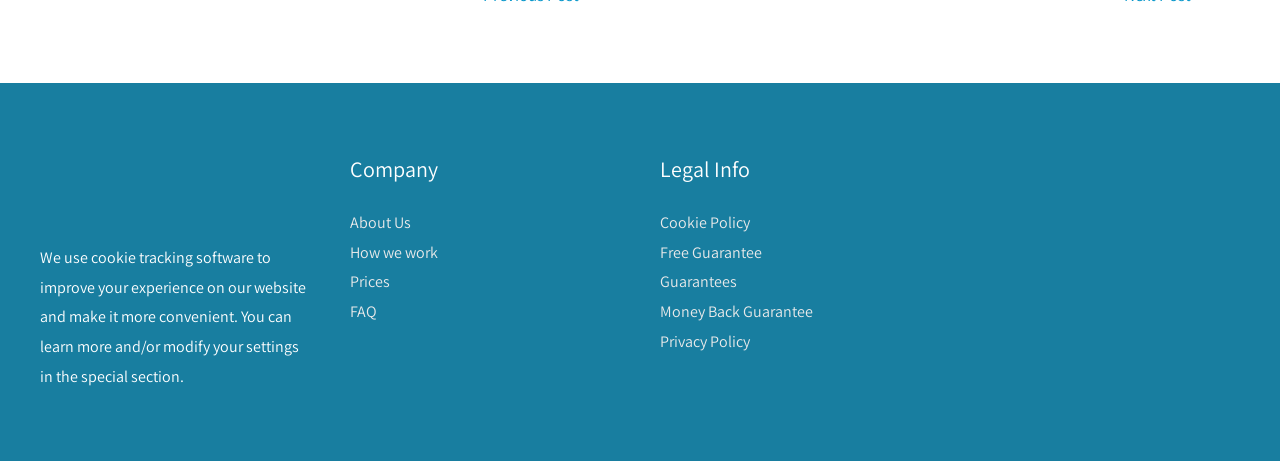Find the bounding box coordinates for the area you need to click to carry out the instruction: "View How we work". The coordinates should be four float numbers between 0 and 1, indicated as [left, top, right, bottom].

[0.273, 0.524, 0.342, 0.57]